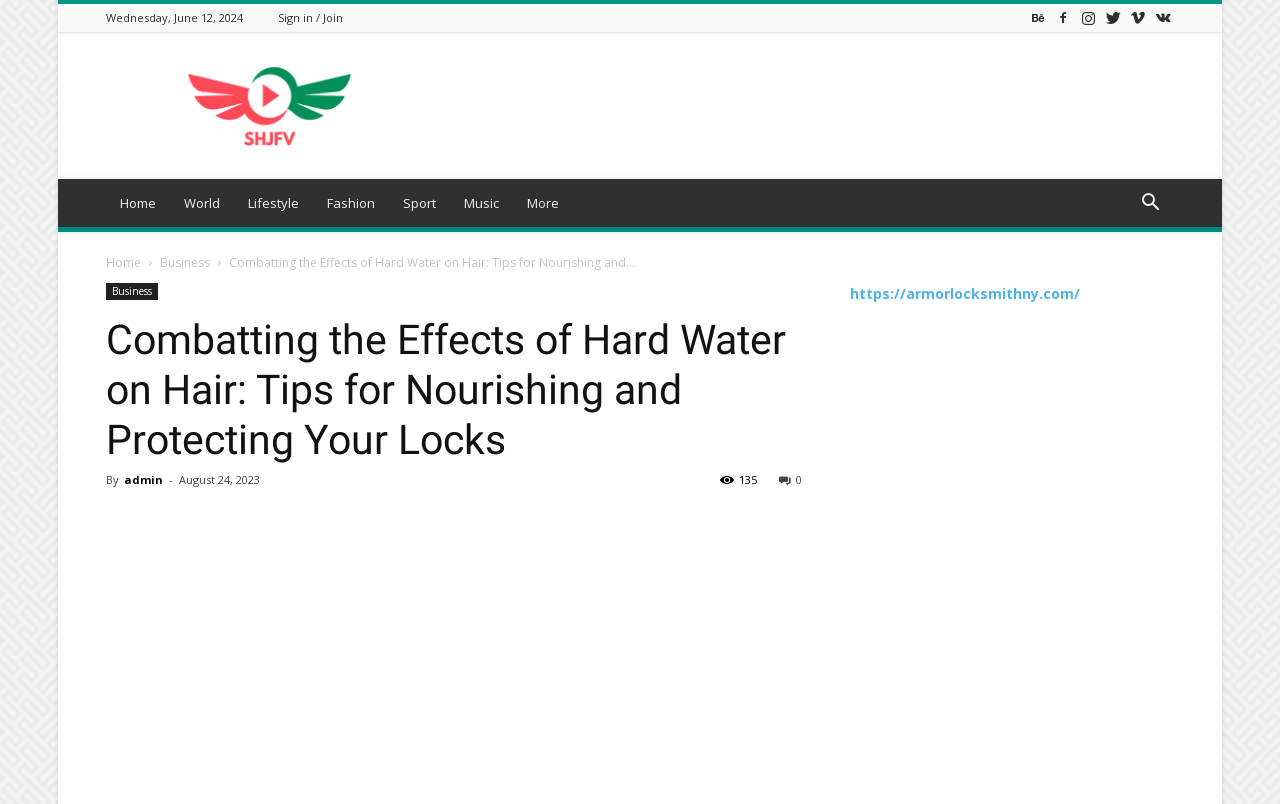Provide the bounding box coordinates for the UI element that is described as: "title="images (1)"".

[0.083, 0.724, 0.627, 0.965]